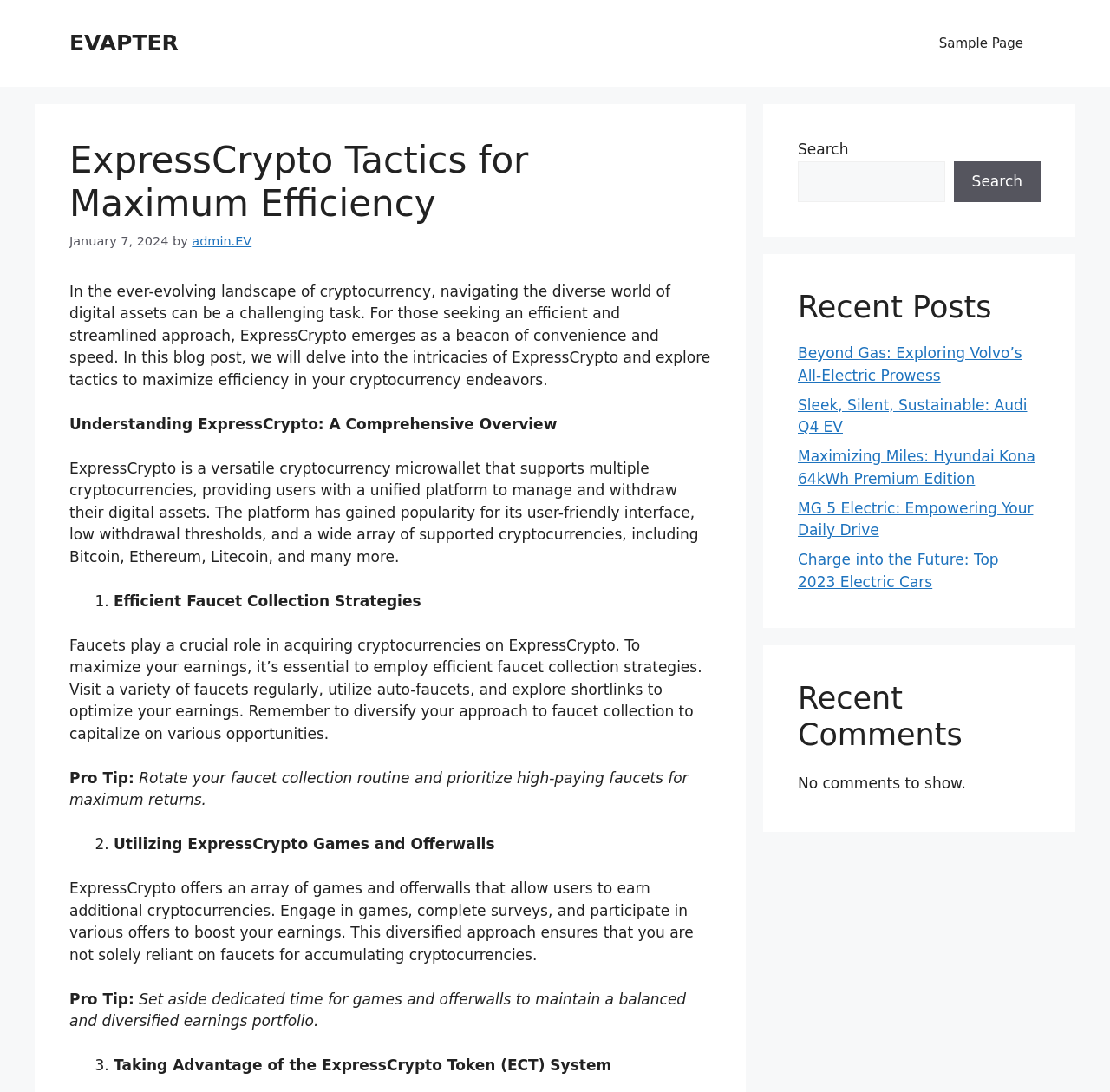Determine the bounding box coordinates of the clickable element to achieve the following action: 'Search for something'. Provide the coordinates as four float values between 0 and 1, formatted as [left, top, right, bottom].

[0.719, 0.147, 0.851, 0.185]